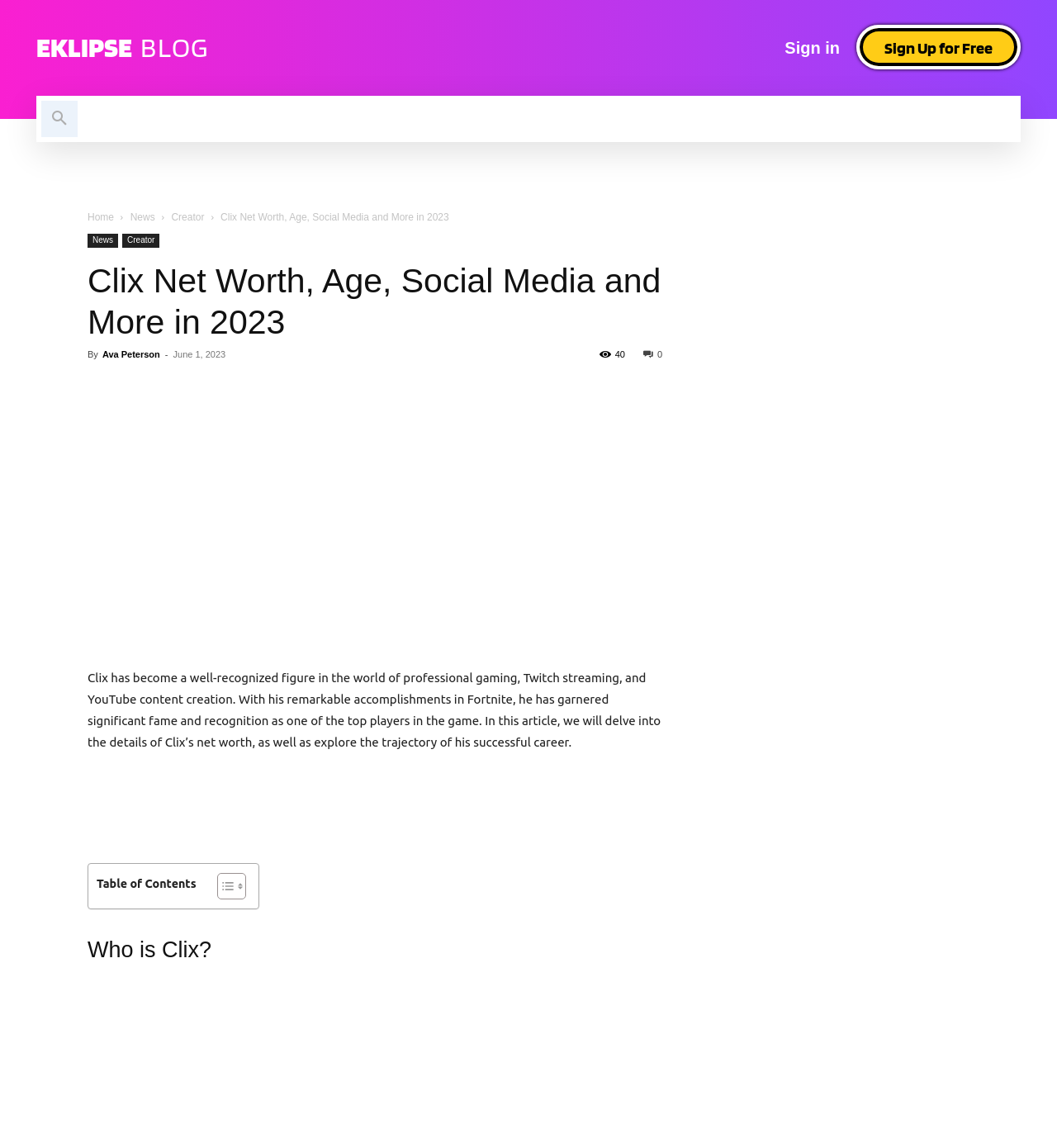What is the name of the person whose net worth is being discussed?
Based on the image, answer the question with as much detail as possible.

The name of the person whose net worth is being discussed can be found in the header of the webpage, which reads 'Clix Net Worth, Age, Social Media and More in 2023'. This header is also repeated in the article's introduction, further confirming that the person being discussed is Clix.